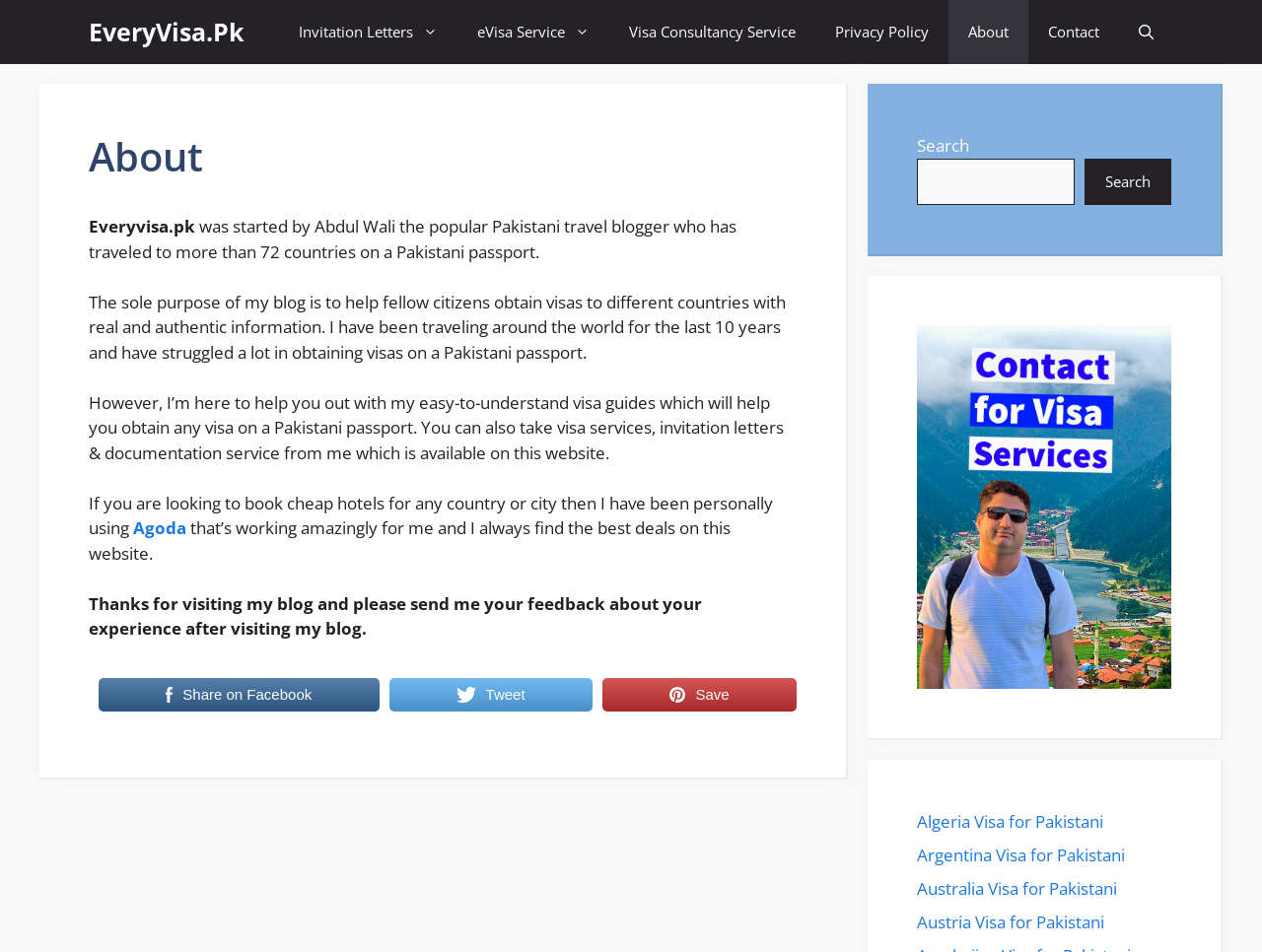Locate the bounding box coordinates of the area you need to click to fulfill this instruction: 'locate the academy'. The coordinates must be in the form of four float numbers ranging from 0 to 1: [left, top, right, bottom].

None